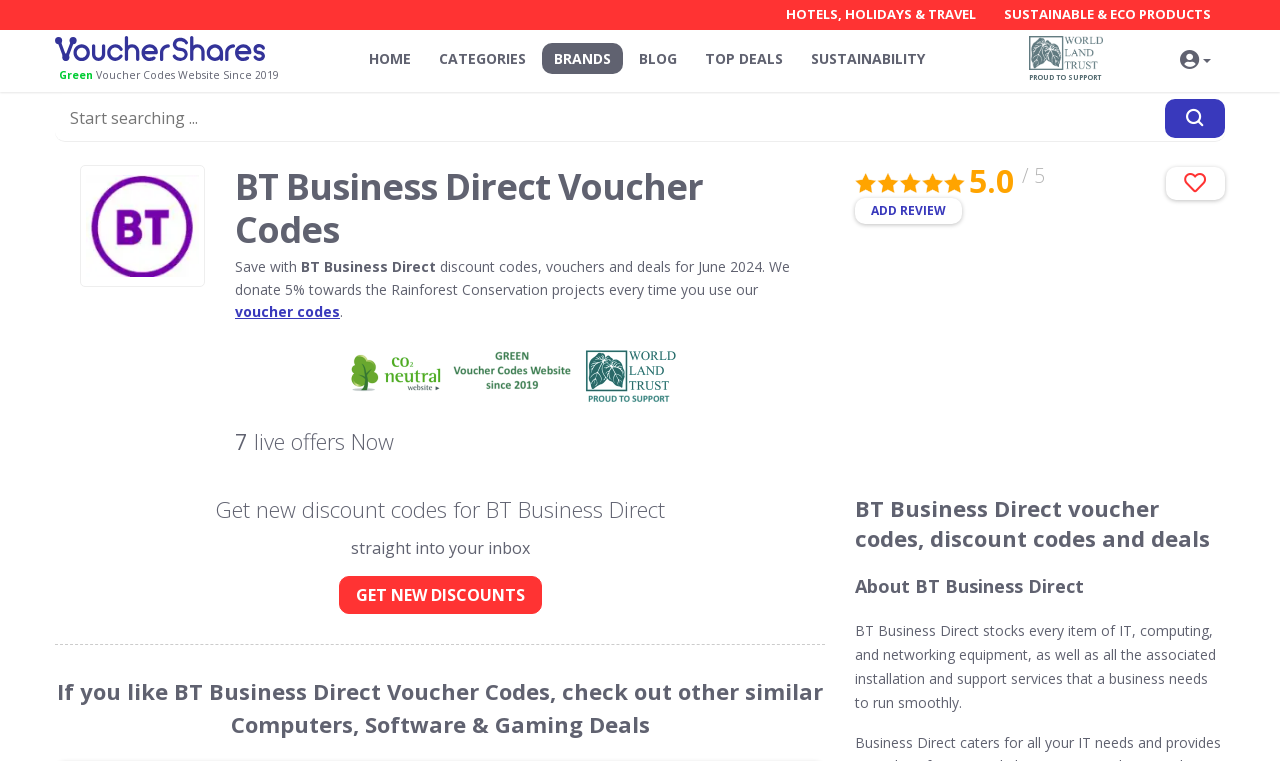Using the element description Proud to support, predict the bounding box coordinates for the UI element. Provide the coordinates in (top-left x, top-left y, bottom-right x, bottom-right y) format with values ranging from 0 to 1.

[0.793, 0.041, 0.879, 0.113]